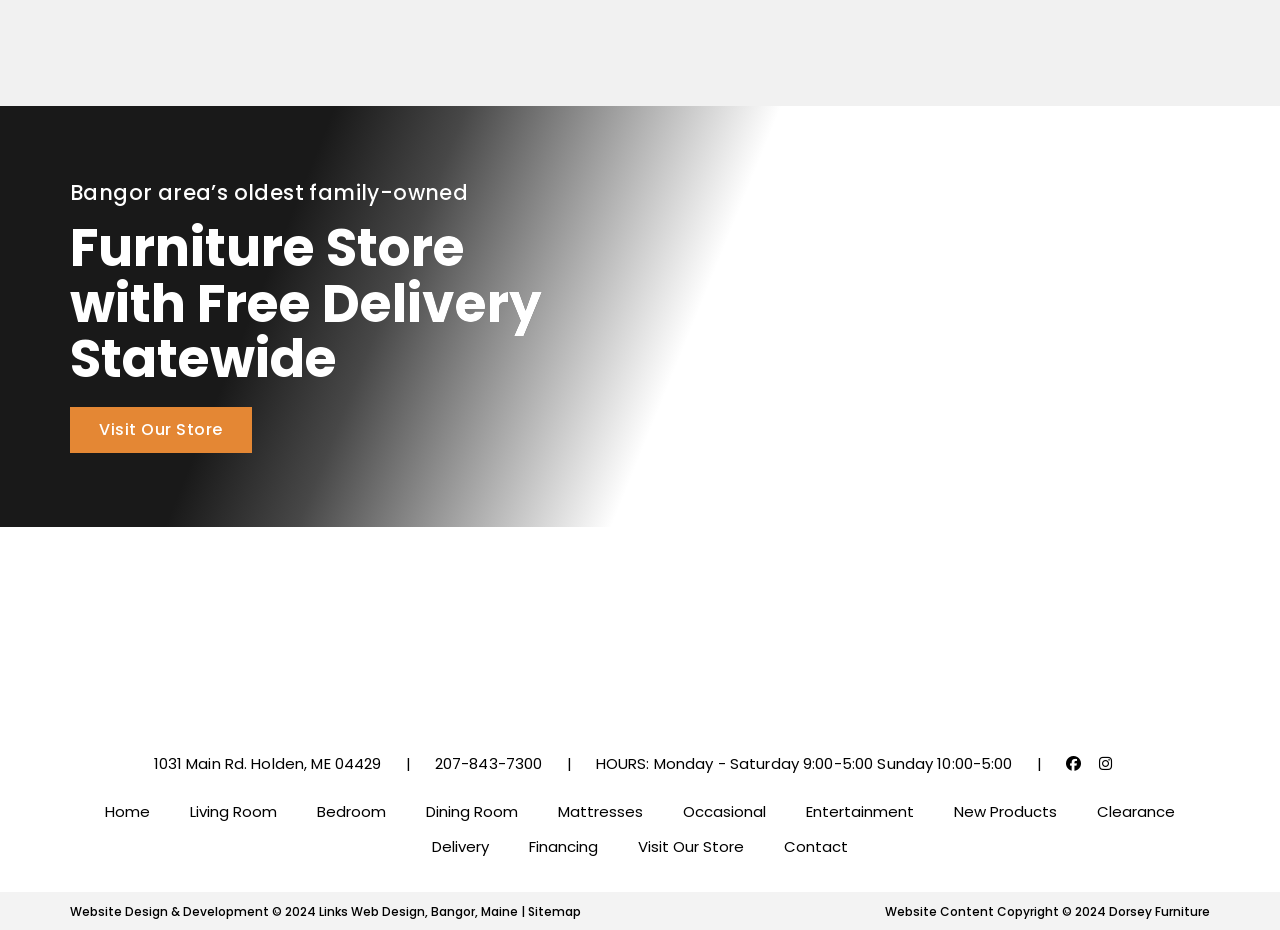What is the address of the store?
Using the image provided, answer with just one word or phrase.

1031 Main Rd., Holden, ME 04429